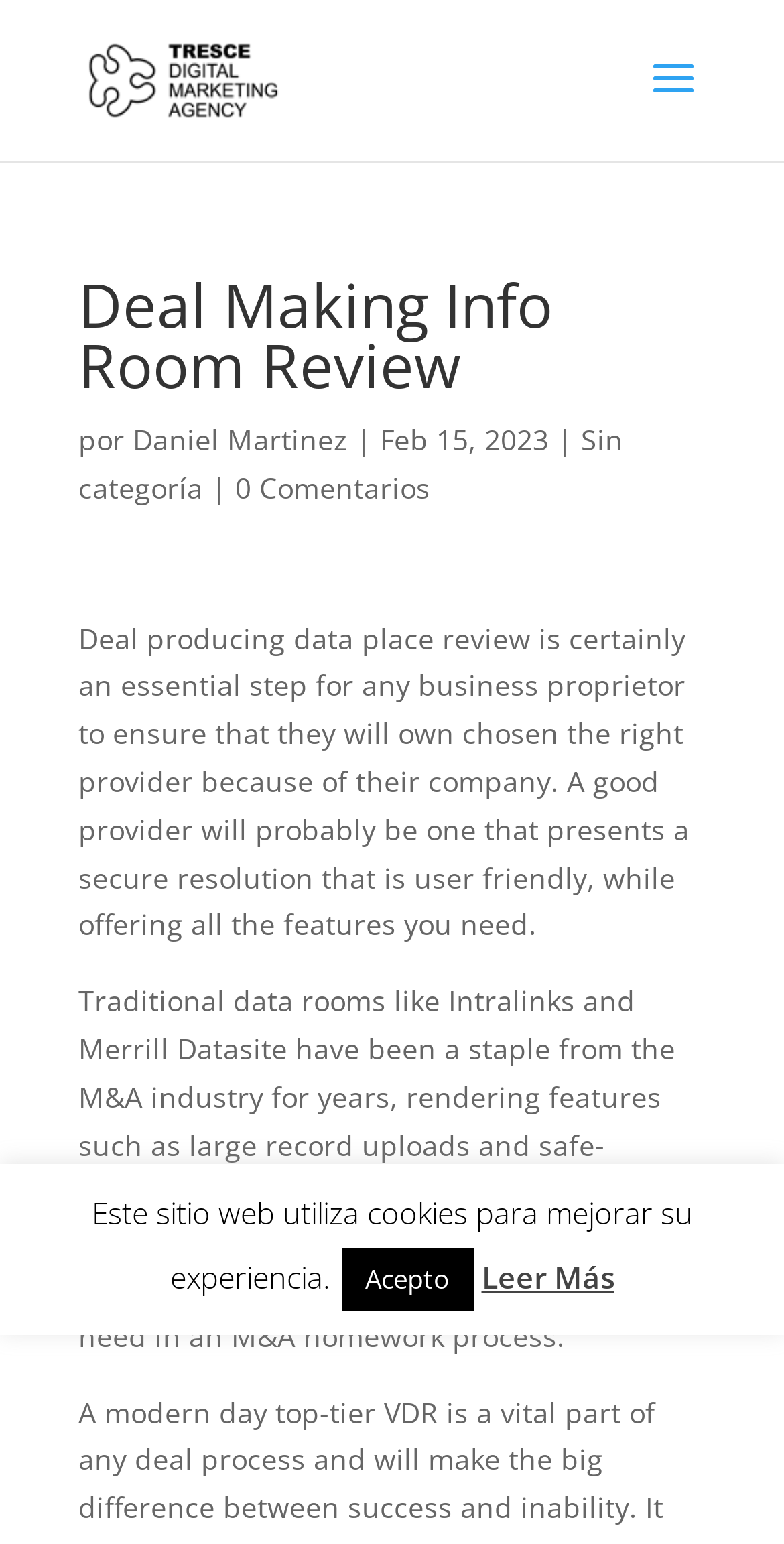What is the author of this blog post? Based on the screenshot, please respond with a single word or phrase.

Daniel Martinez